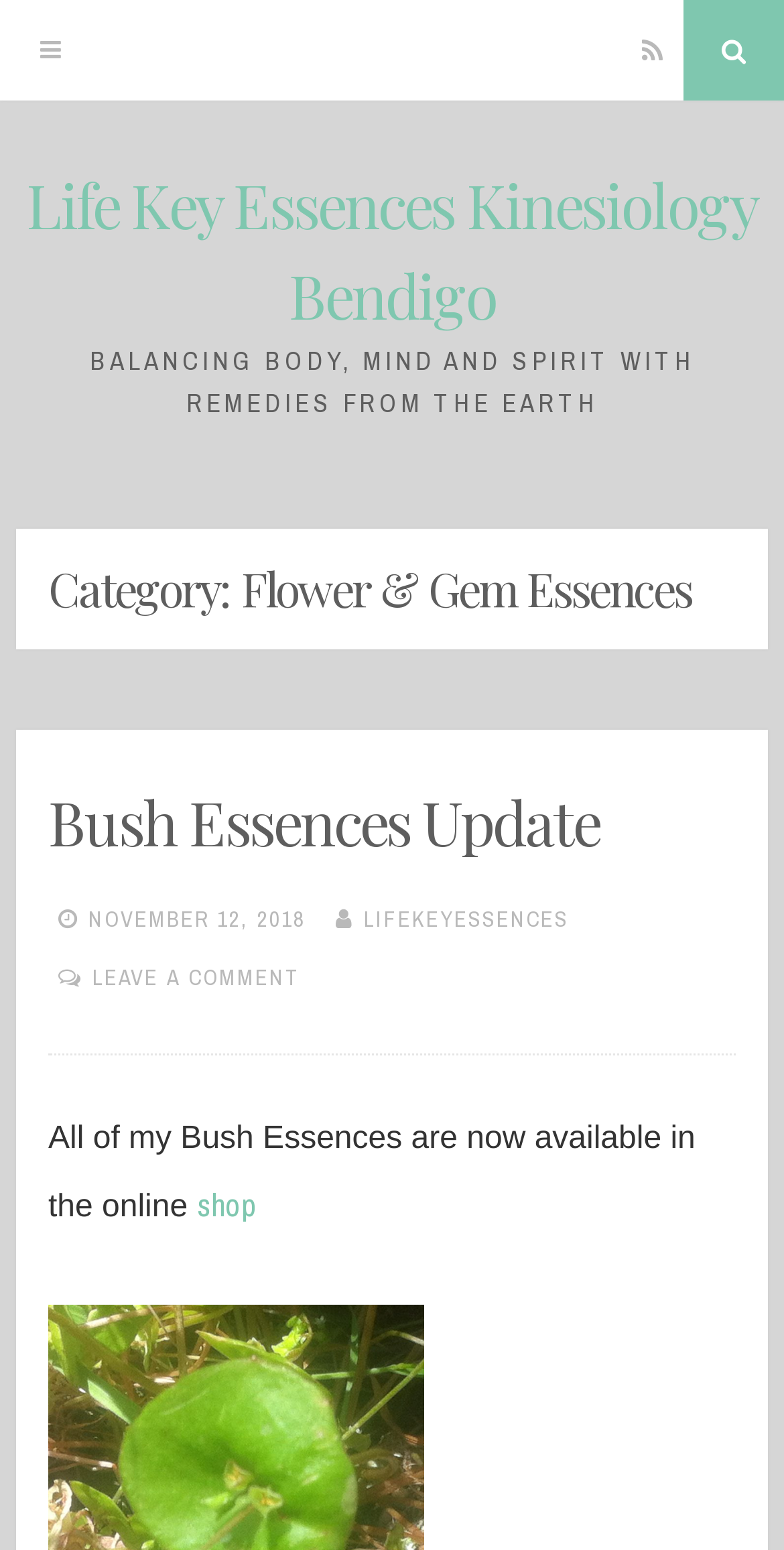What is the topic of the latest article?
Please provide a single word or phrase in response based on the screenshot.

Bush Essences Update